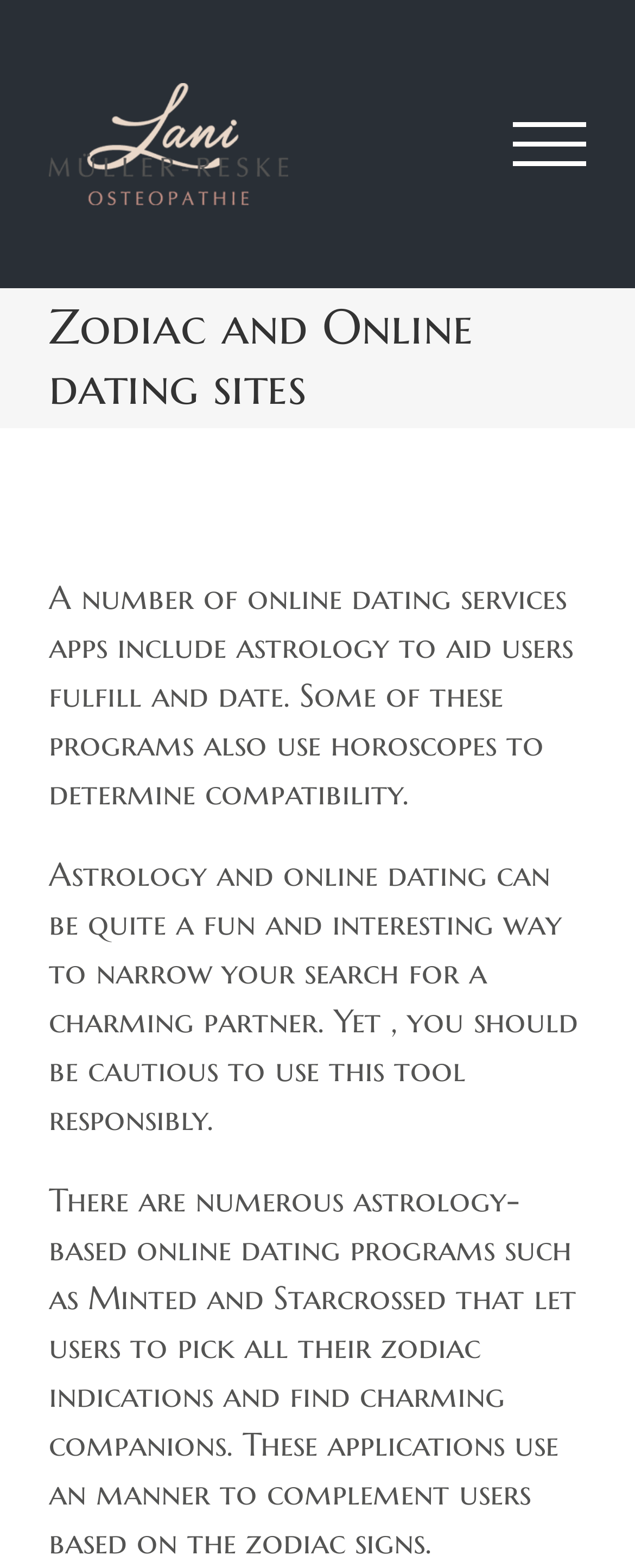Provide the bounding box coordinates of the HTML element this sentence describes: "alt="Osteopathie Reske Logo"". The bounding box coordinates consist of four float numbers between 0 and 1, i.e., [left, top, right, bottom].

[0.077, 0.053, 0.453, 0.131]